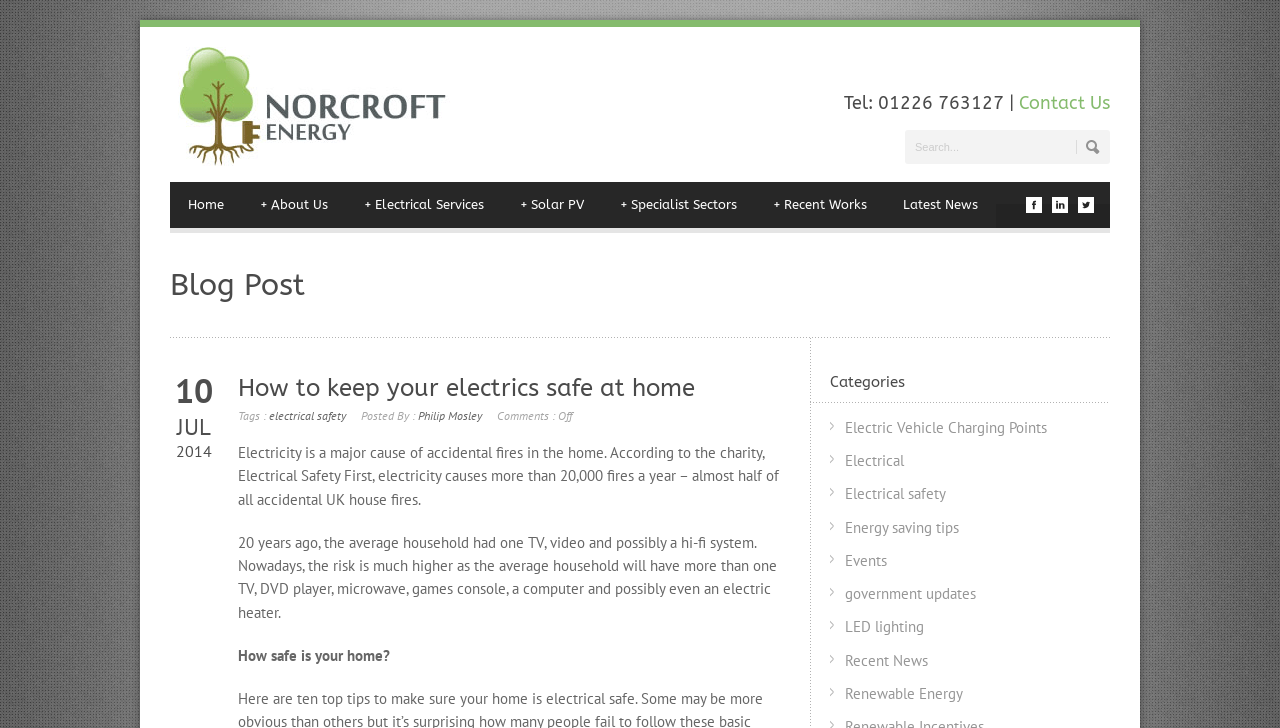Specify the bounding box coordinates of the region I need to click to perform the following instruction: "Check the 'facebook' social media link". The coordinates must be four float numbers in the range of 0 to 1, i.e., [left, top, right, bottom].

[0.802, 0.276, 0.814, 0.297]